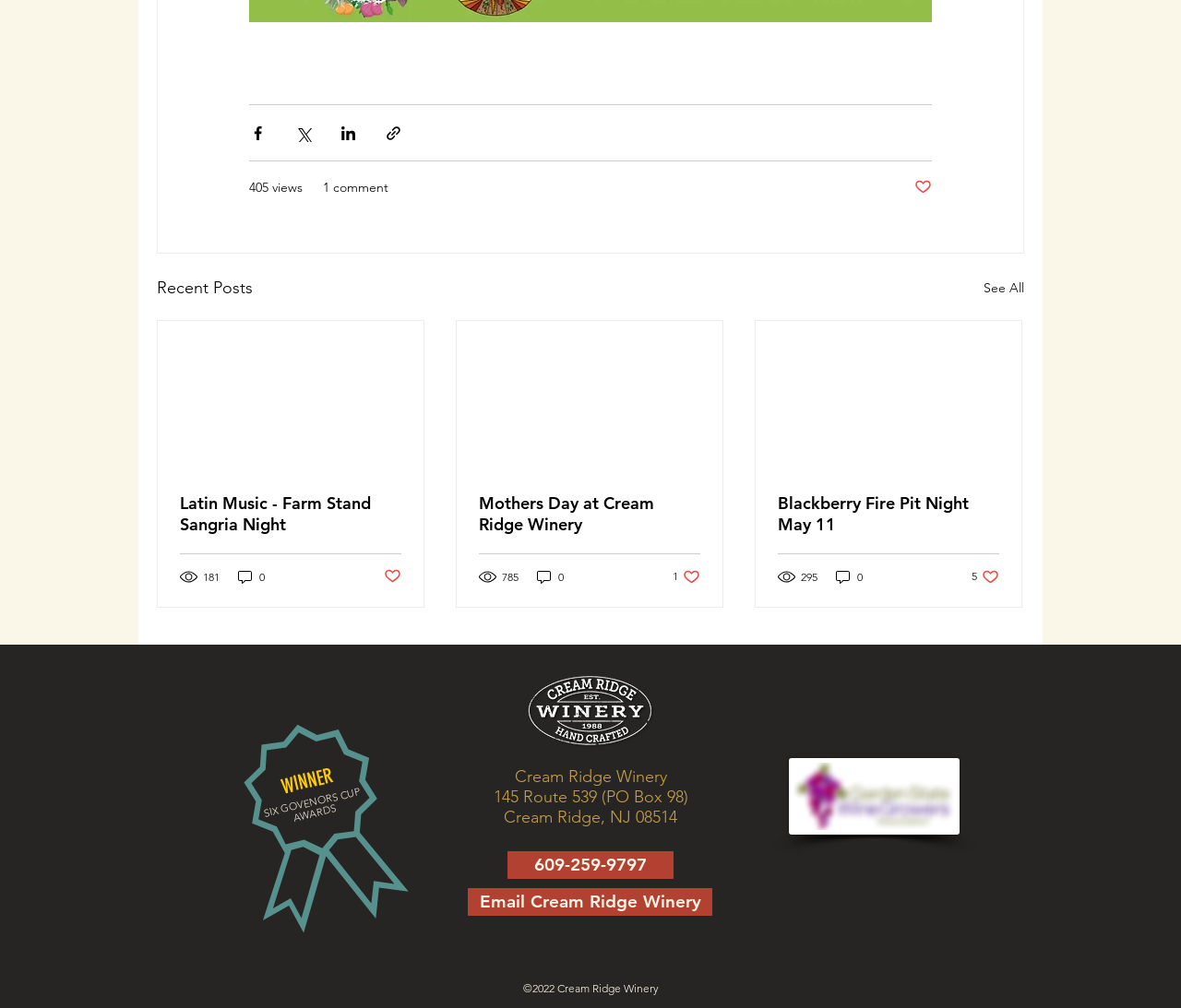Locate the bounding box coordinates of the clickable part needed for the task: "View Latin Music - Farm Stand Sangria Night post".

[0.152, 0.489, 0.34, 0.531]